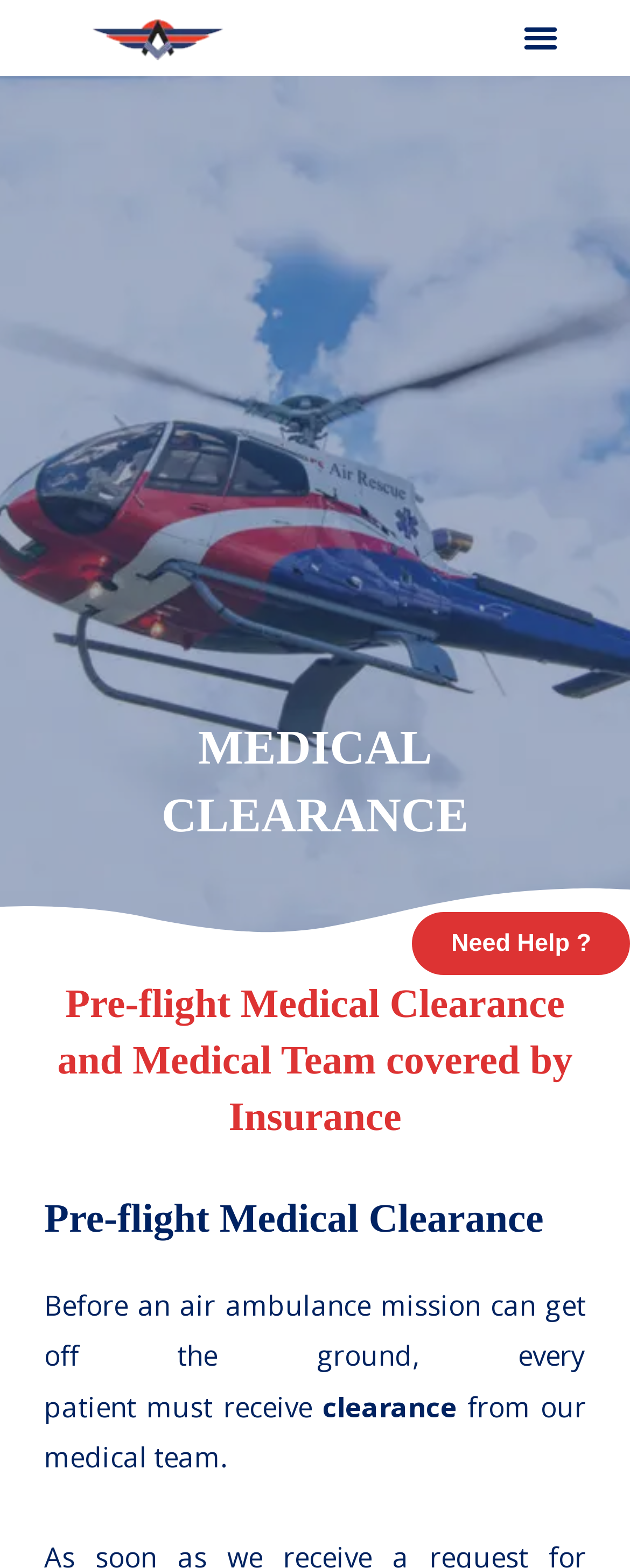What is the role of the medical team? Examine the screenshot and reply using just one word or a brief phrase.

To provide clearance